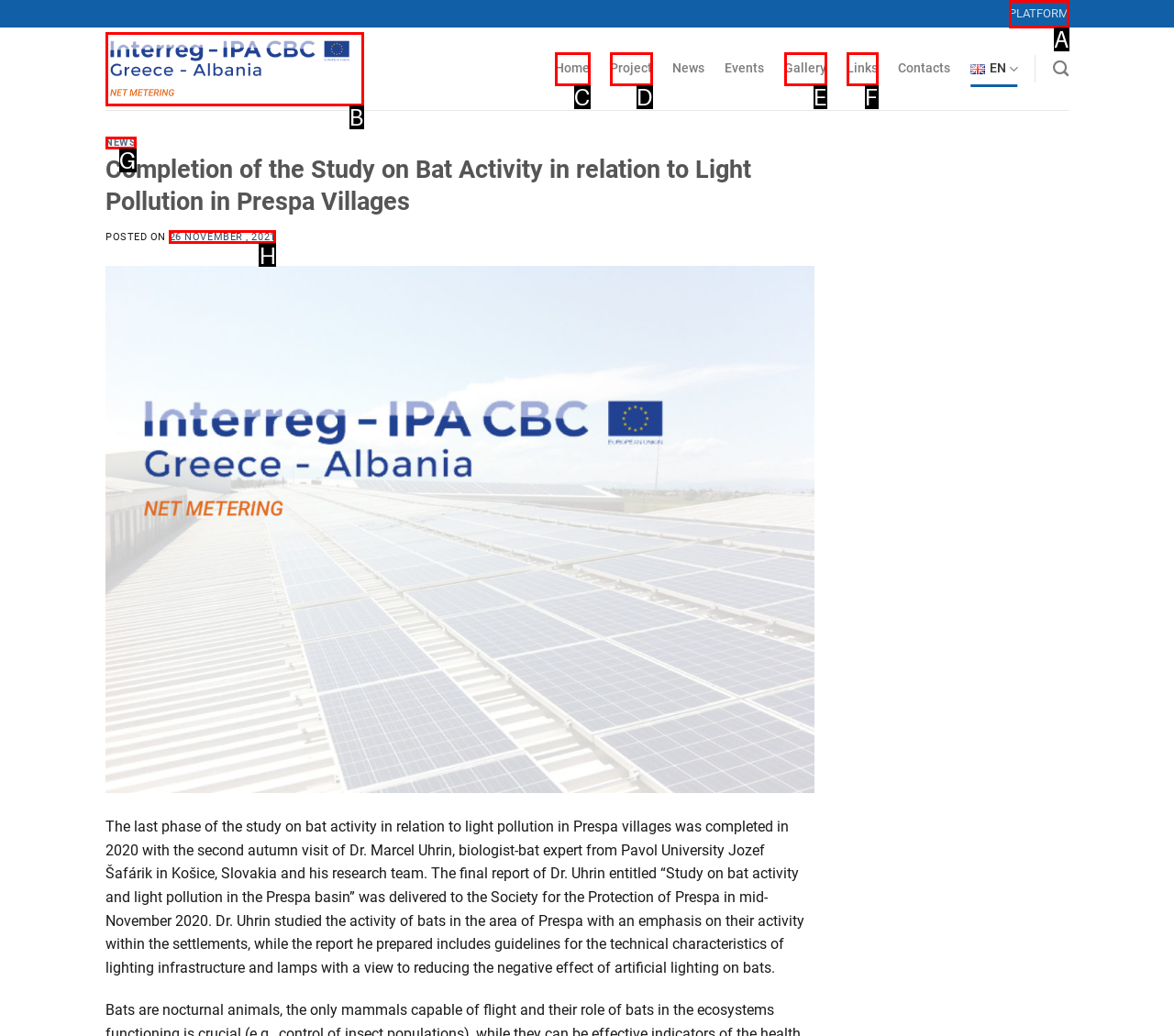Select the option I need to click to accomplish this task: read the post on 26 NOVEMBER, 2021
Provide the letter of the selected choice from the given options.

H